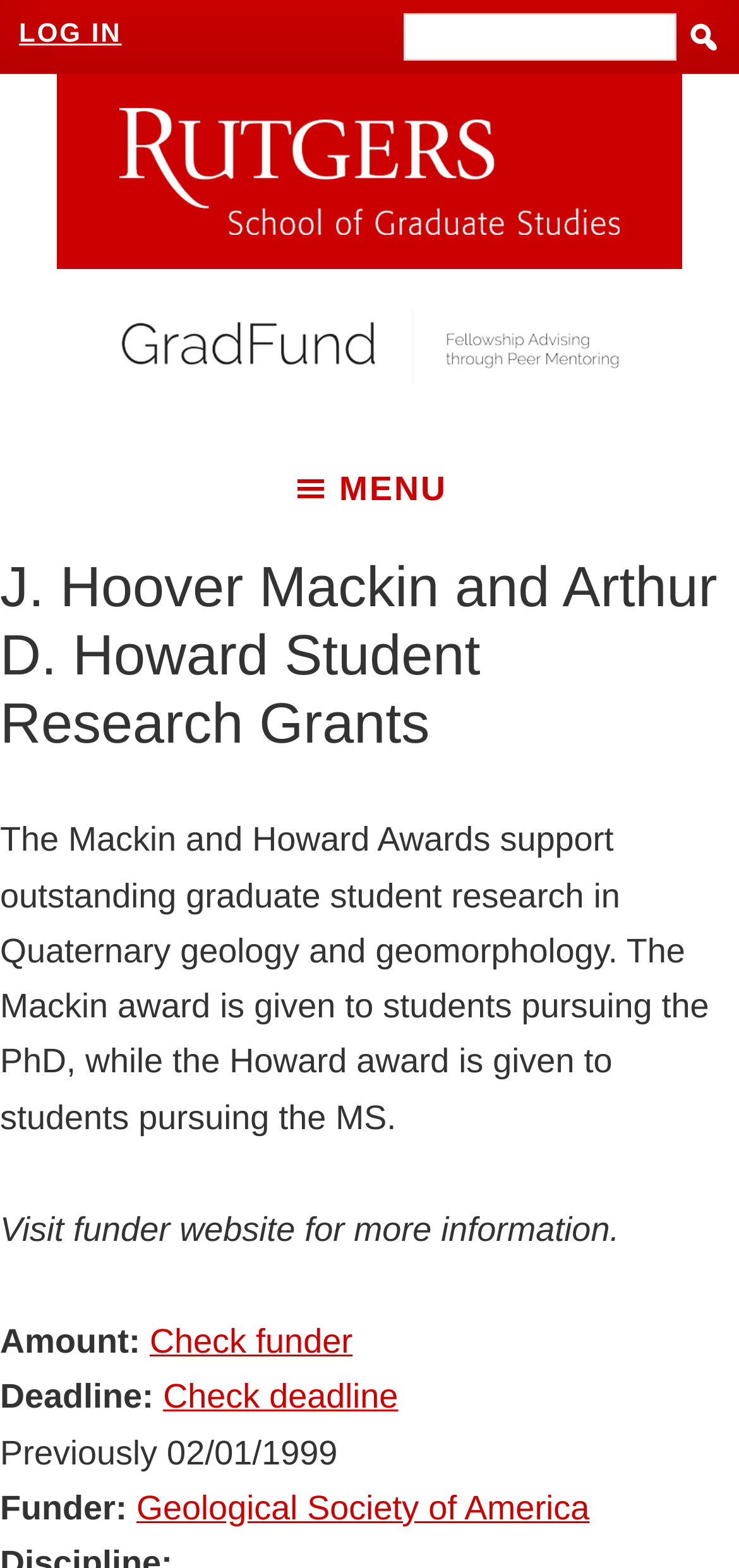Using the information shown in the image, answer the question with as much detail as possible: Who is the funder of the Mackin and Howard Awards?

According to the webpage, the funder of the Mackin and Howard Awards is the Geological Society of America, which is mentioned in the 'Funder' section.